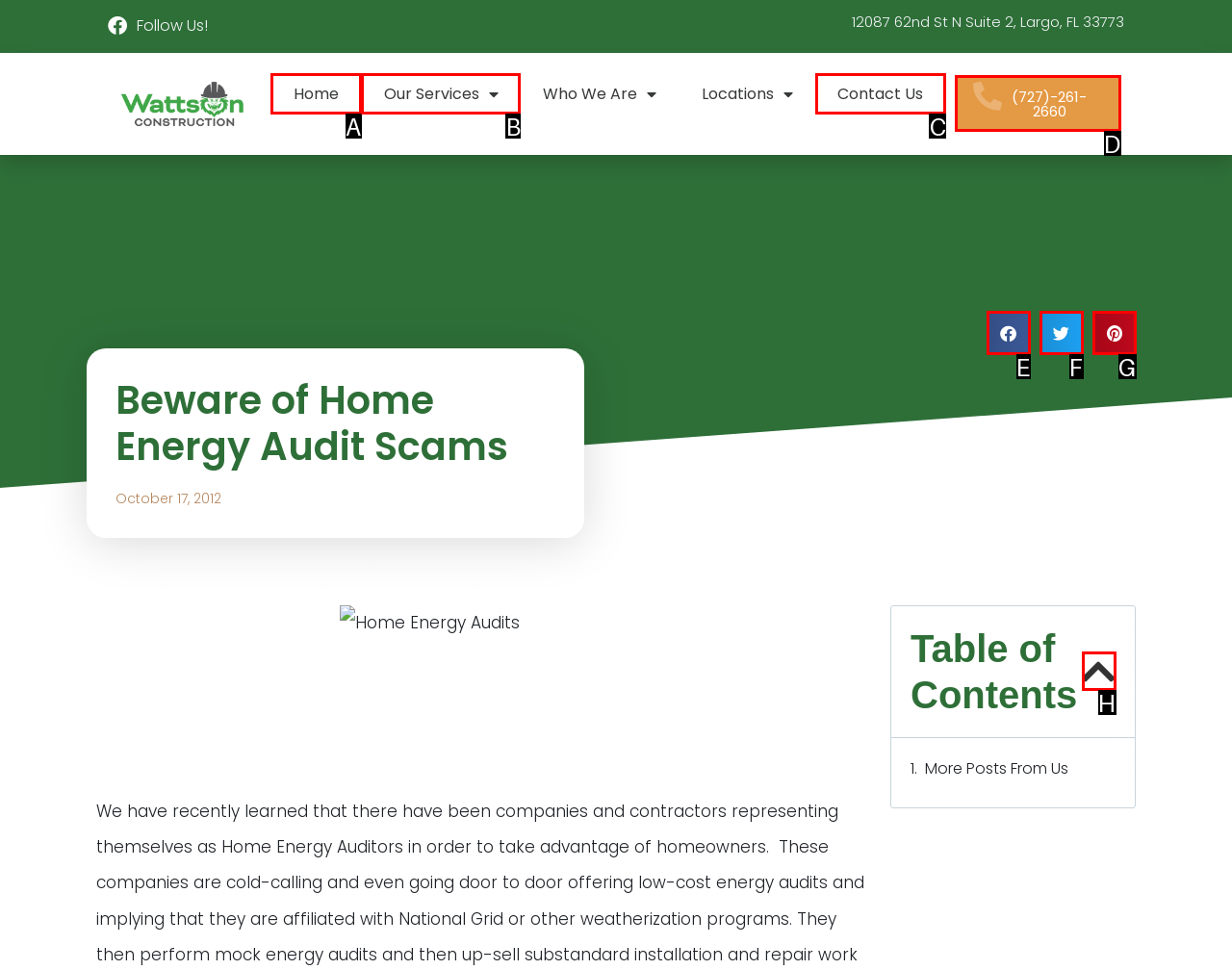Point out the HTML element I should click to achieve the following task: Learn more about analysis fields Provide the letter of the selected option from the choices.

None